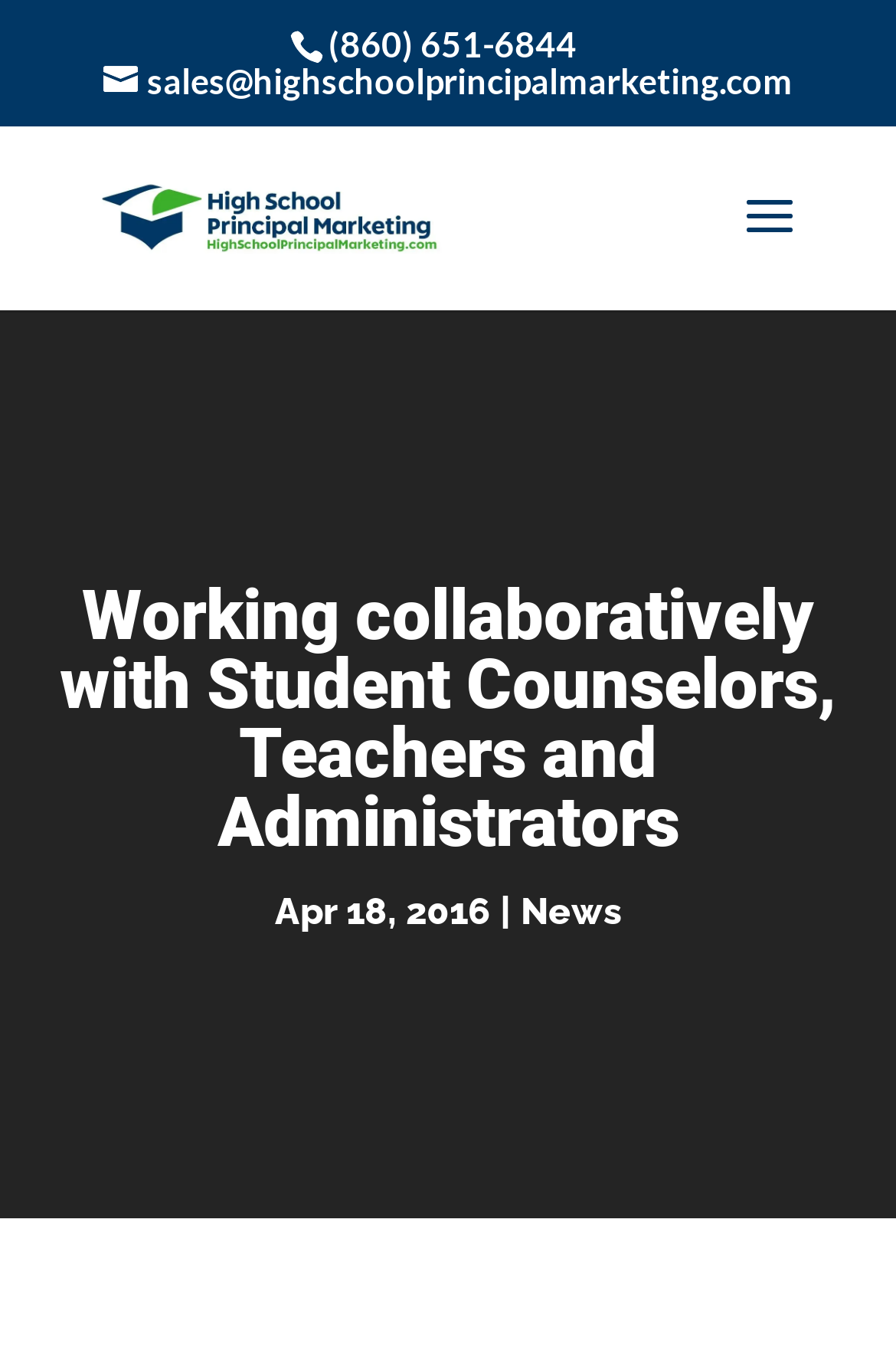What is the date mentioned on the webpage?
Please provide a comprehensive answer based on the contents of the image.

I found the date by looking at the StaticText element with the bounding box coordinates [0.306, 0.649, 0.547, 0.681], which contains the text 'Apr 18, 2016'.